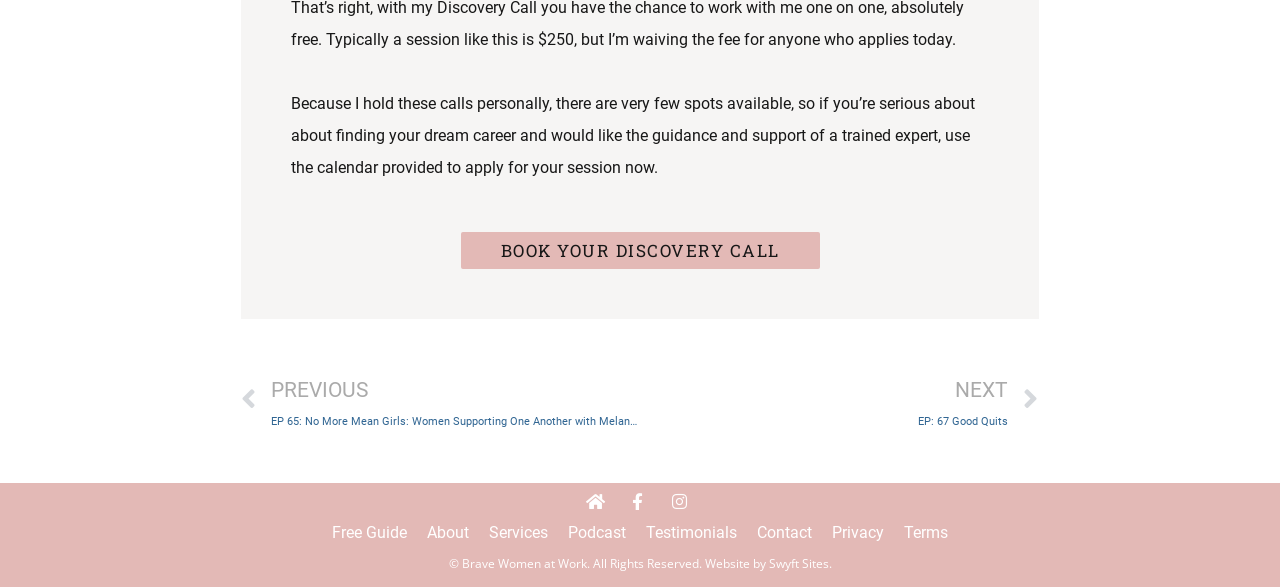Please identify the coordinates of the bounding box that should be clicked to fulfill this instruction: "Listen to the previous podcast episode".

[0.188, 0.628, 0.5, 0.738]